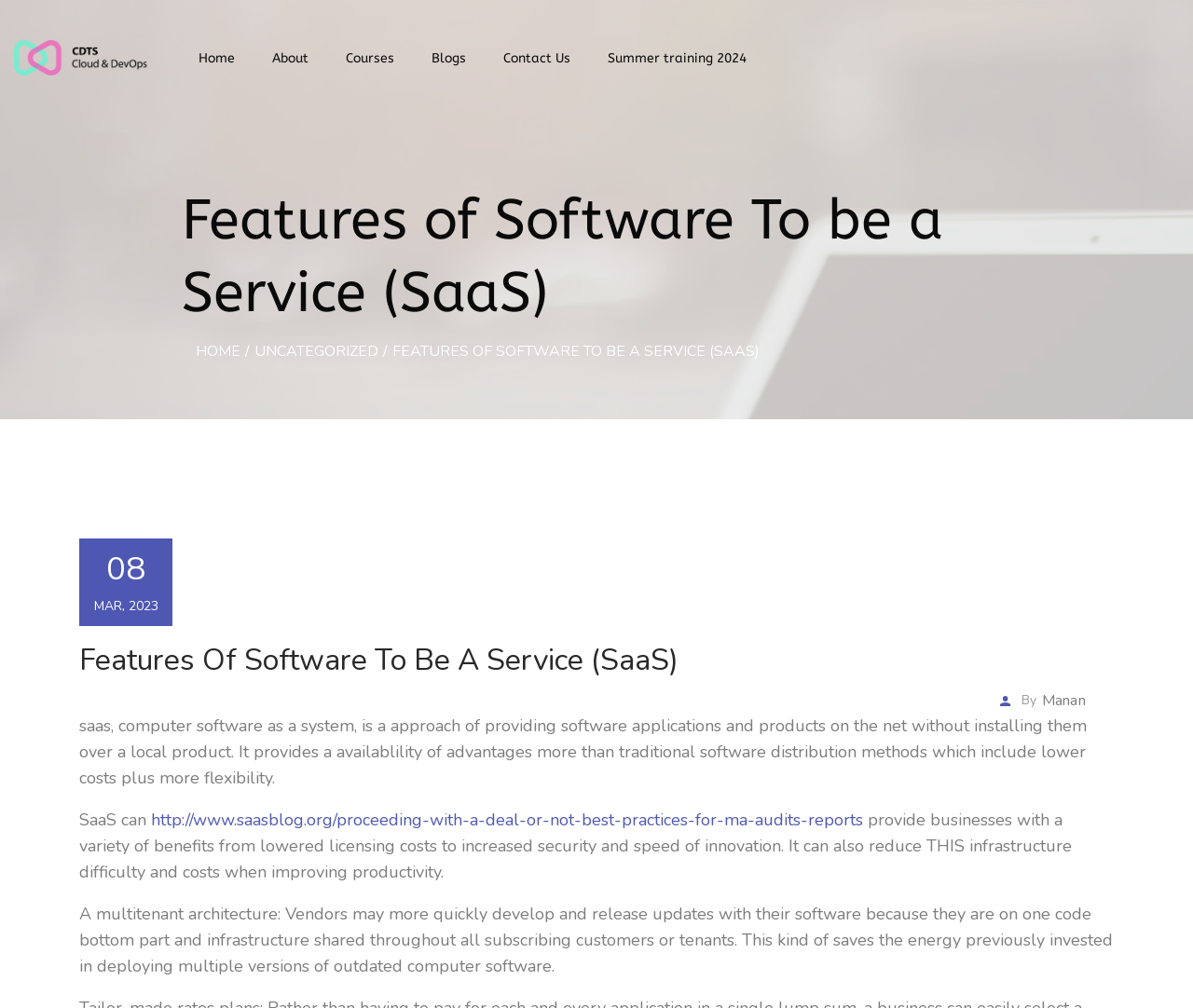Find the bounding box coordinates of the area to click in order to follow the instruction: "Click the 'Courses' link".

[0.282, 0.041, 0.338, 0.075]